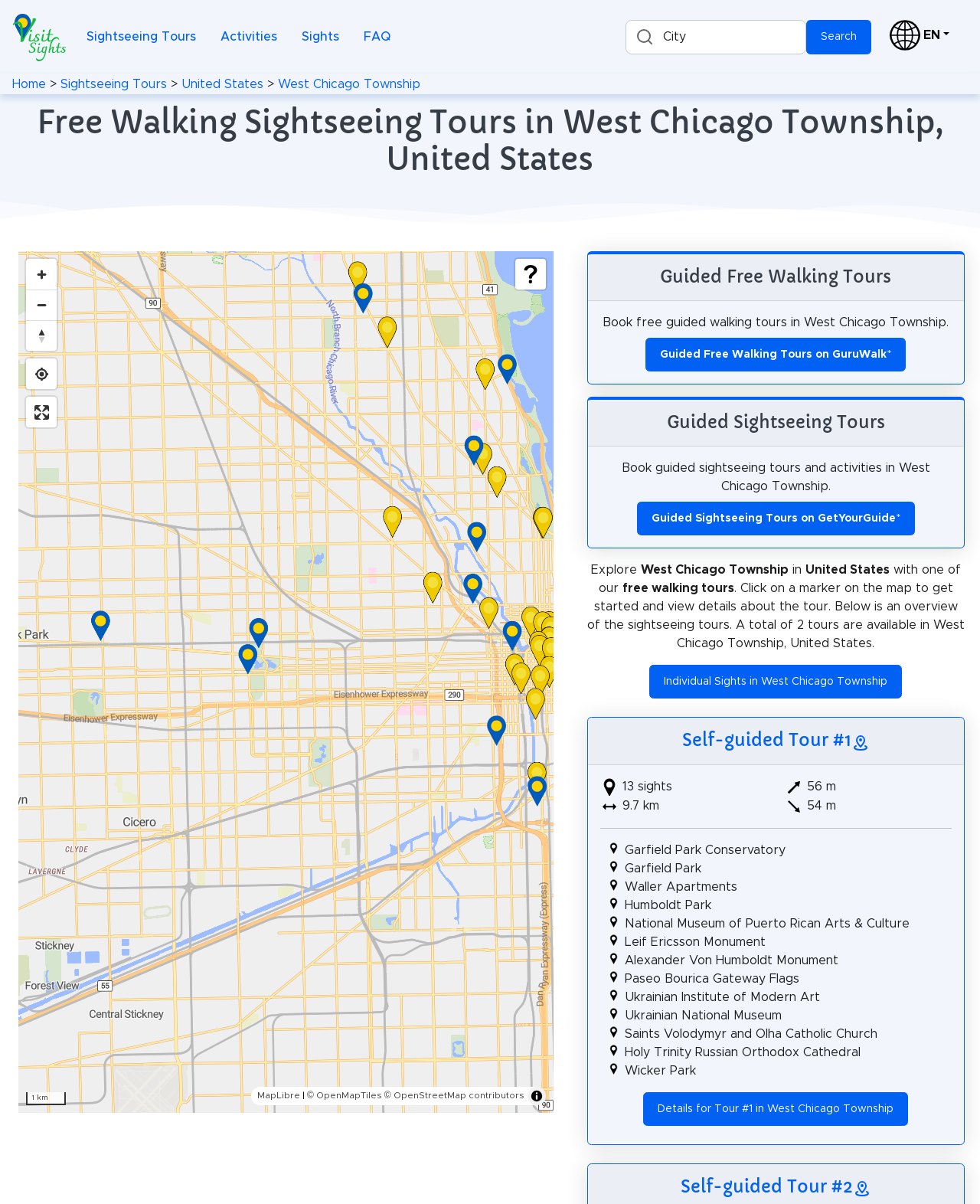Find and indicate the bounding box coordinates of the region you should select to follow the given instruction: "Zoom in the map".

[0.027, 0.215, 0.058, 0.24]